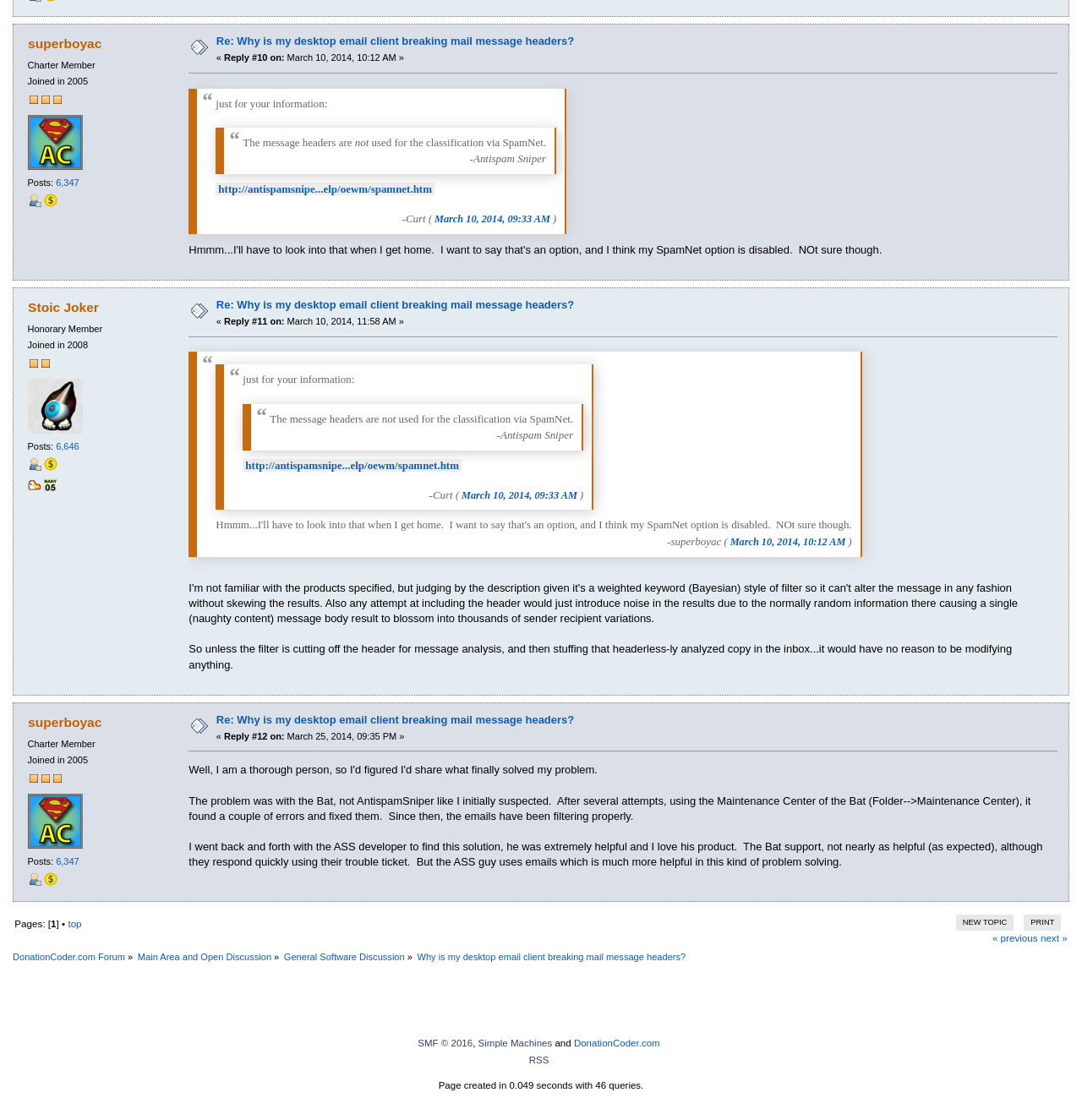What is the topic of the discussion on this webpage?
Please analyze the image and answer the question with as much detail as possible.

I found the answer by reading the headings and blockquote texts on the webpage. The topic of discussion appears to be related to email clients and mail message headers, as indicated by the headings 'Re: Why is my desktop email client breaking mail message headers?' and the quoted texts within the blockquotes.